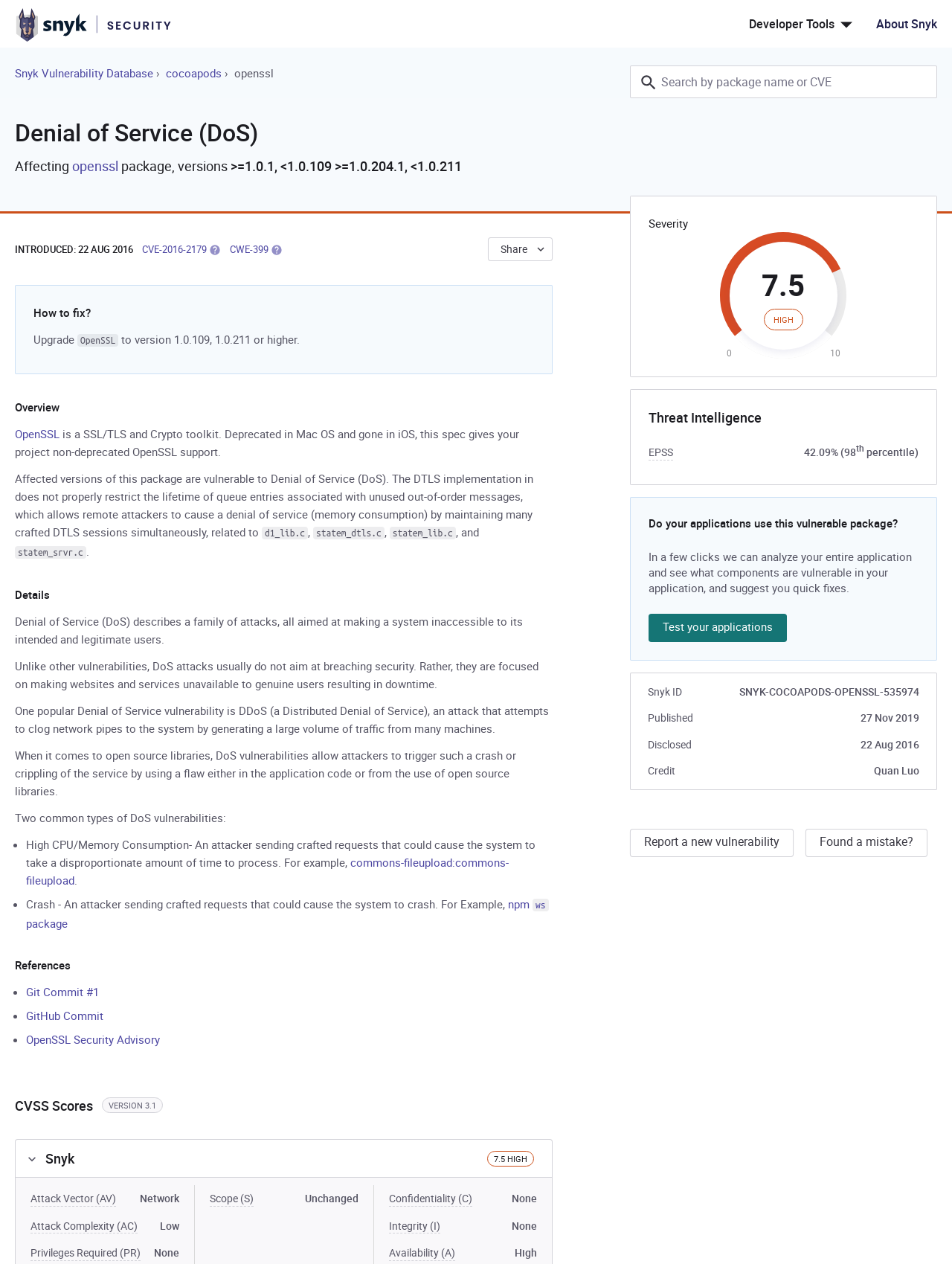Identify the bounding box for the UI element specified in this description: "Report a new vulnerability". The coordinates must be four float numbers between 0 and 1, formatted as [left, top, right, bottom].

[0.661, 0.656, 0.833, 0.678]